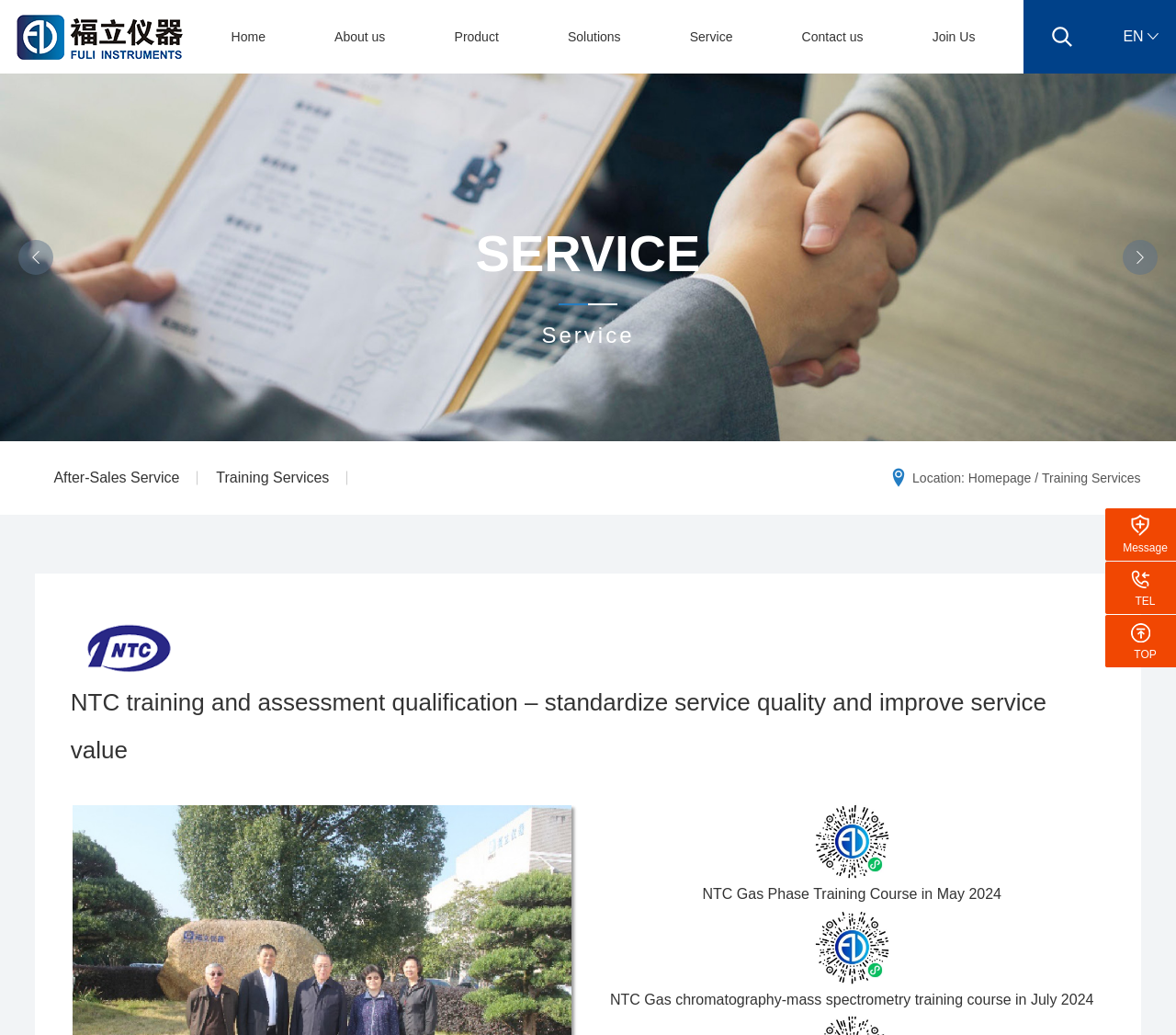Please specify the bounding box coordinates of the clickable region necessary for completing the following instruction: "Click on Sign of Thyme link". The coordinates must consist of four float numbers between 0 and 1, i.e., [left, top, right, bottom].

None